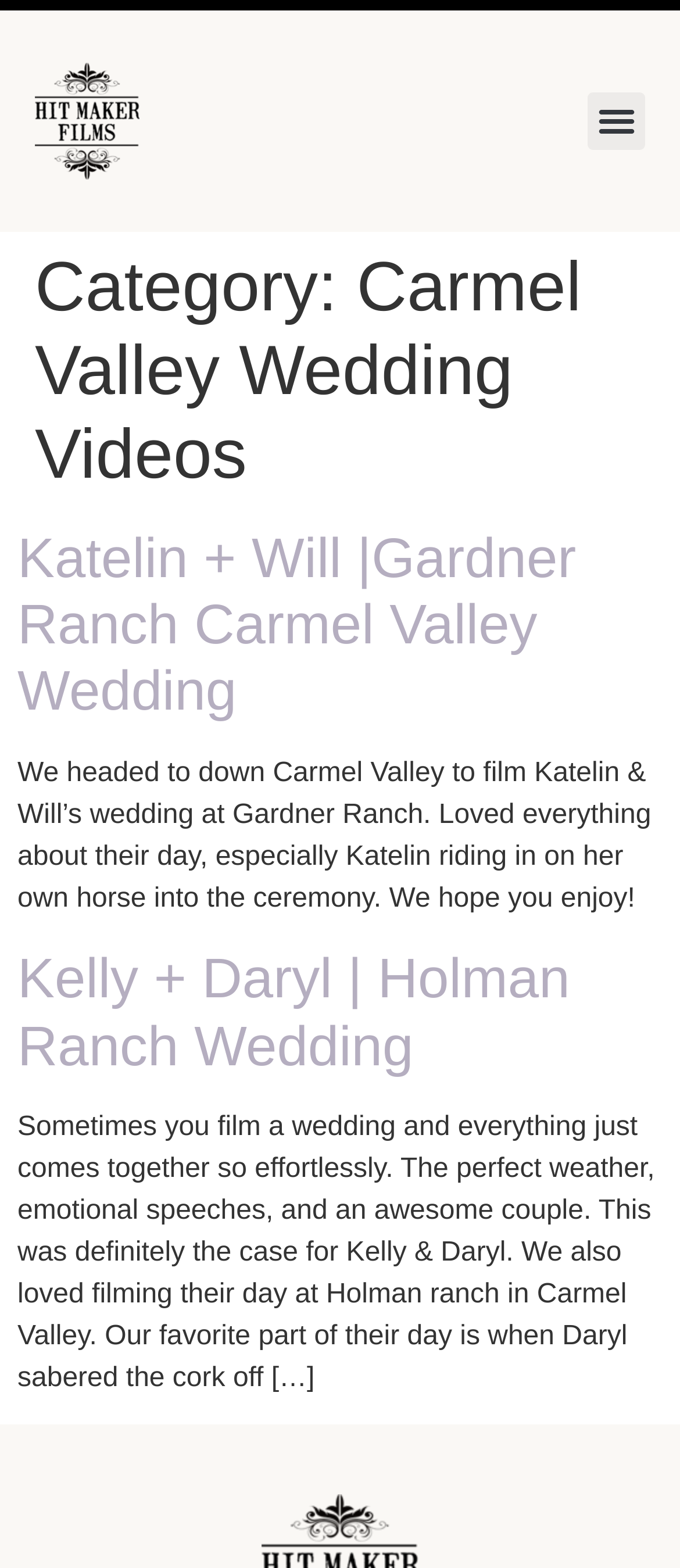Please identify and generate the text content of the webpage's main heading.

Category: Carmel Valley Wedding Videos